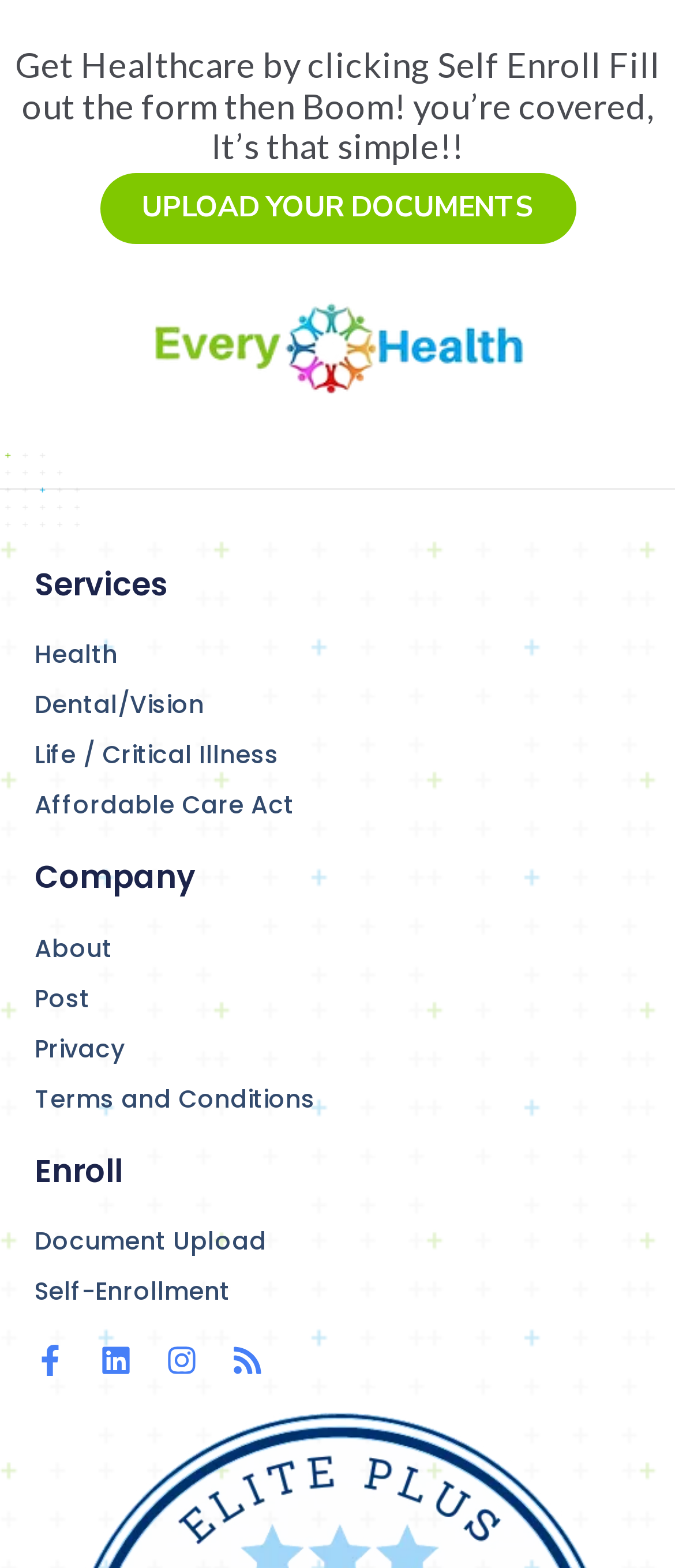Based on the element description, predict the bounding box coordinates (top-left x, top-left y, bottom-right x, bottom-right y) for the UI element in the screenshot: Document Upload

[0.051, 0.781, 0.949, 0.804]